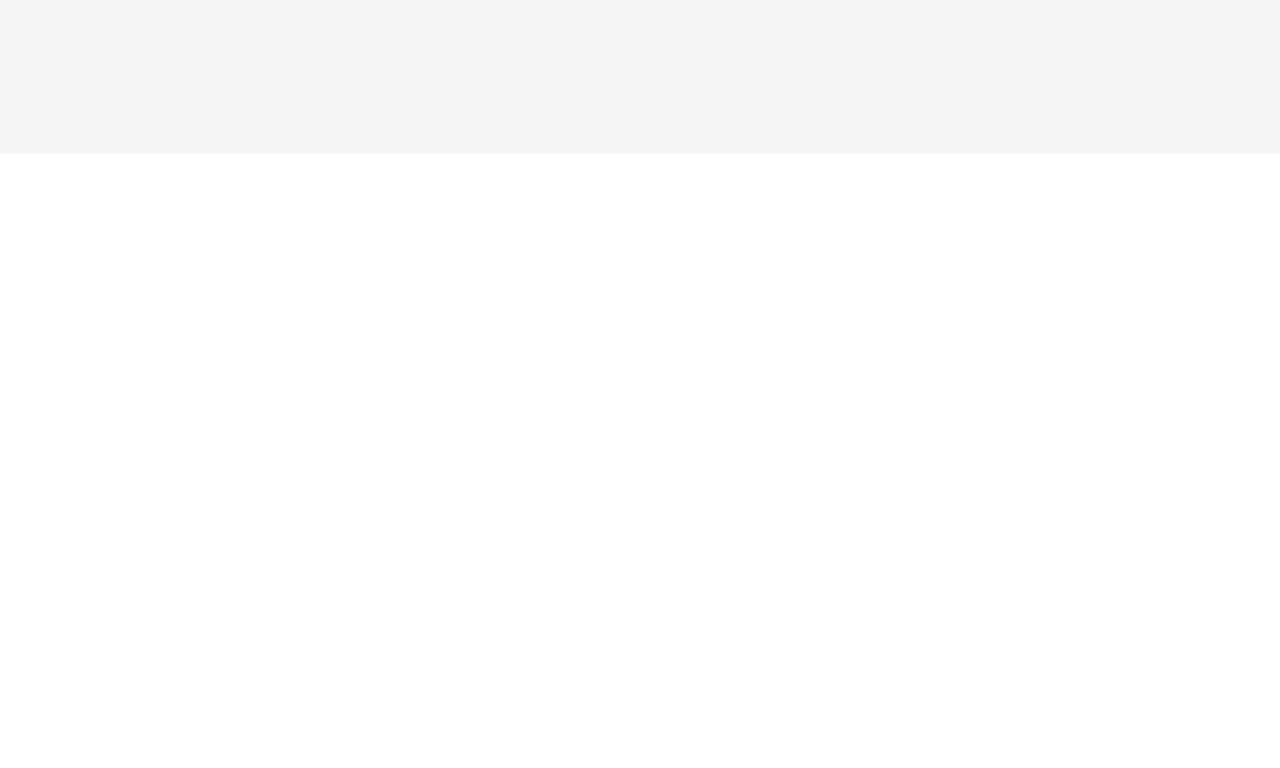Show the bounding box coordinates for the element that needs to be clicked to execute the following instruction: "Contact us directly". Provide the coordinates in the form of four float numbers between 0 and 1, i.e., [left, top, right, bottom].

[0.727, 0.474, 0.808, 0.503]